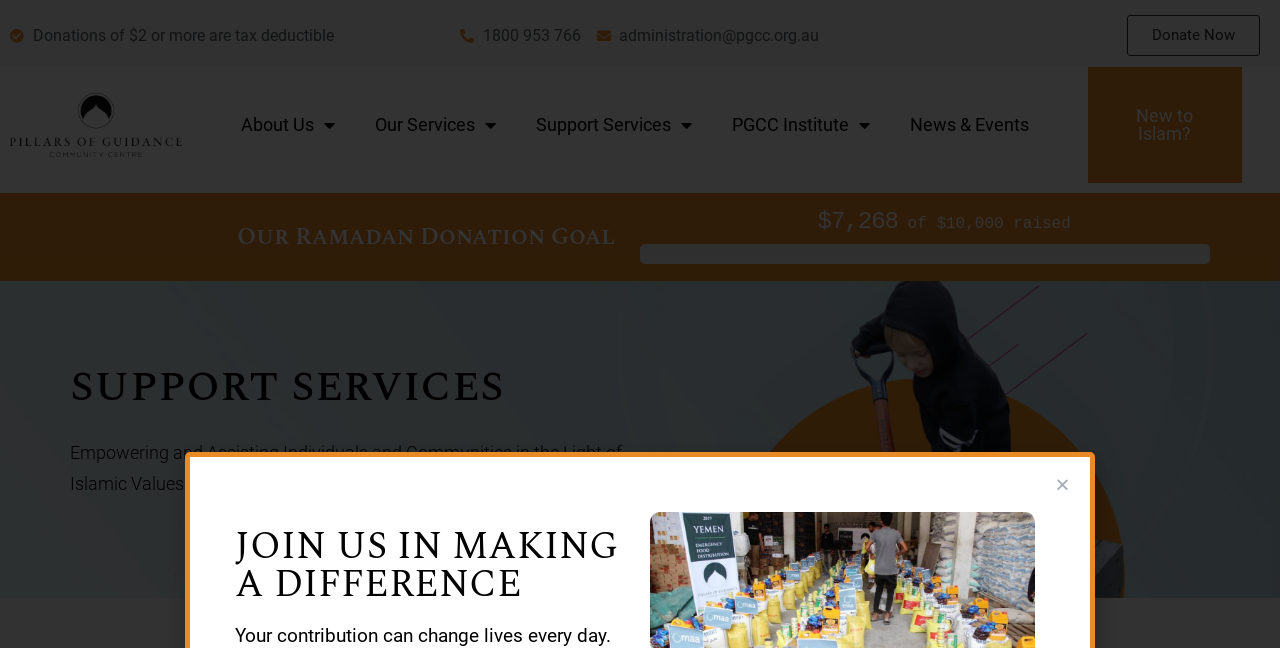From the element description: "News & Events", extract the bounding box coordinates of the UI element. The coordinates should be expressed as four float numbers between 0 and 1, in the order [left, top, right, bottom].

[0.695, 0.157, 0.82, 0.228]